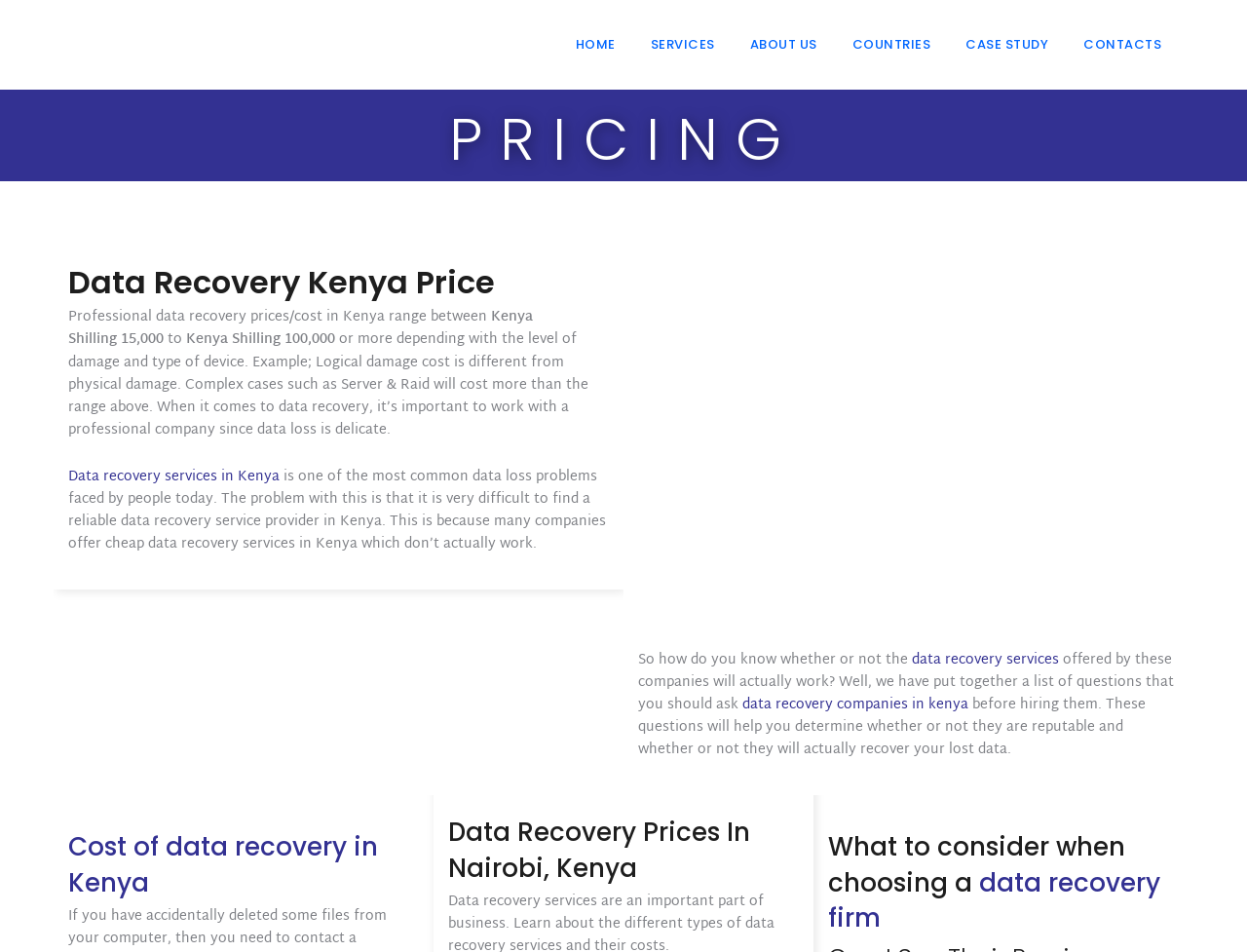What is the range of data recovery prices in Kenya?
Based on the screenshot, provide your answer in one word or phrase.

KES 15,000 to 100,000